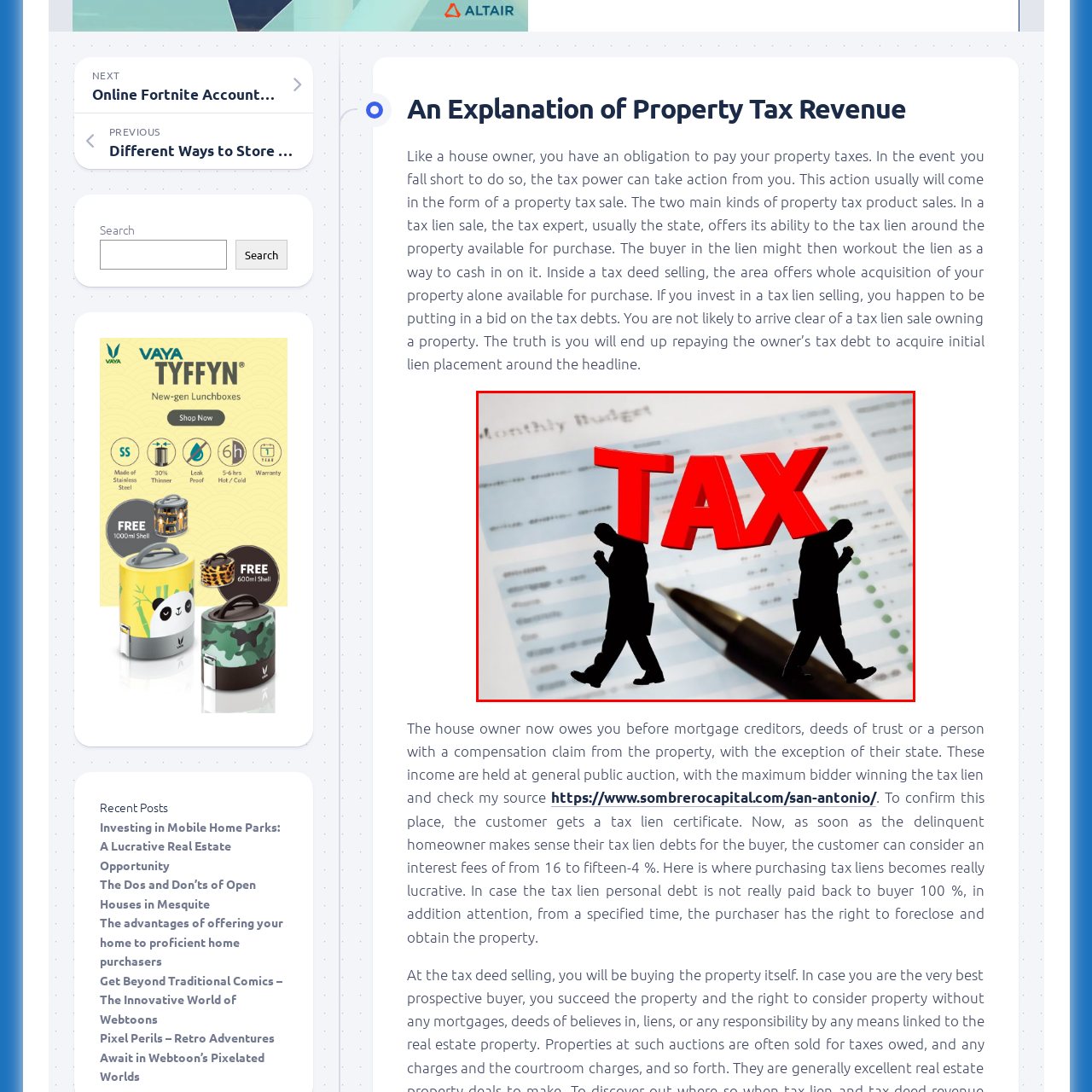Concentrate on the image area surrounded by the red border and answer the following question comprehensively: What is the document labeled in the background?

The detailed document in the background is labeled 'Monthly Budget', which features various financial figures and check marks, emphasizing the importance of budgeting in managing tax liabilities.